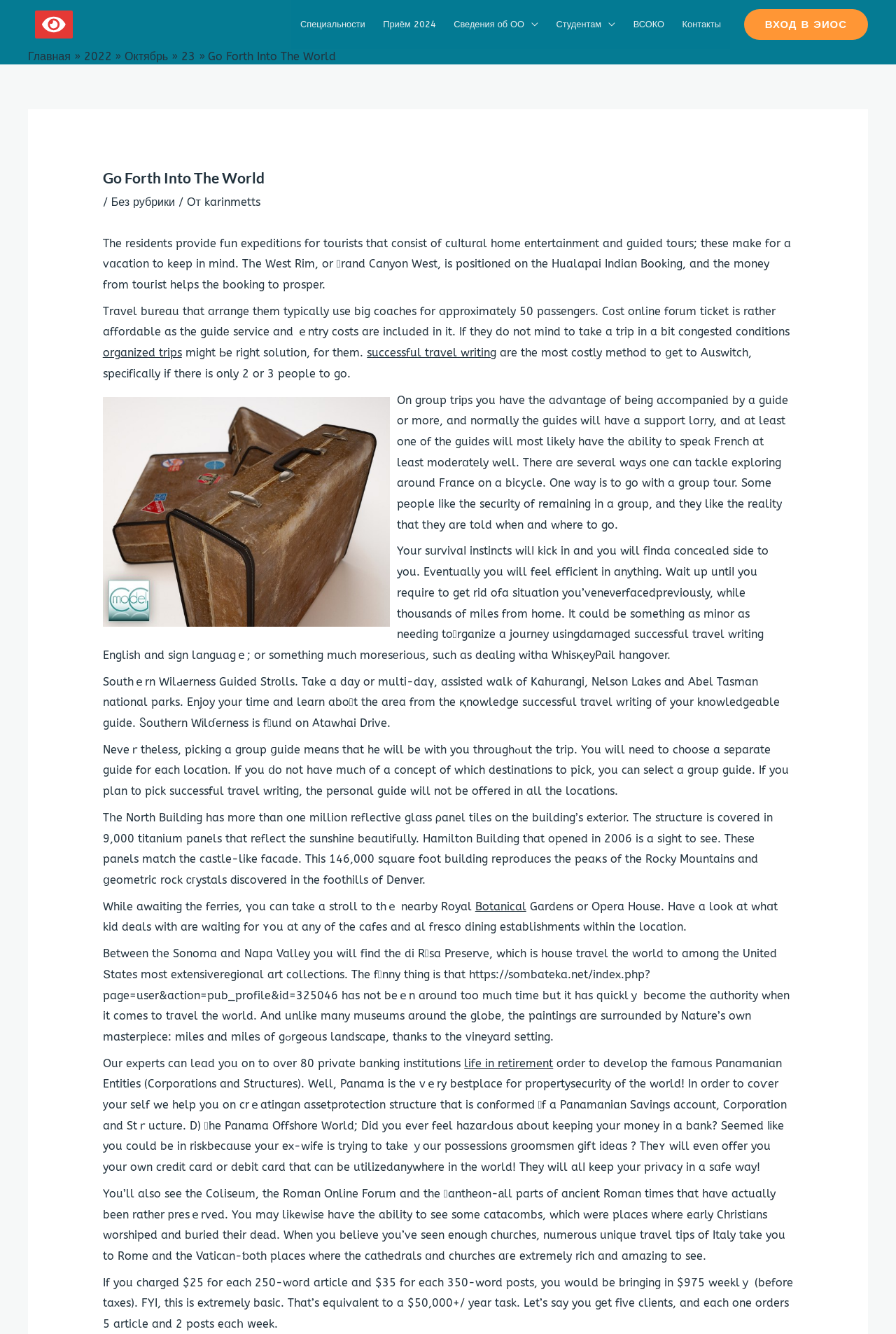What is the name of the website?
Look at the image and answer with only one word or phrase.

ПОУ Техникум КГТИ